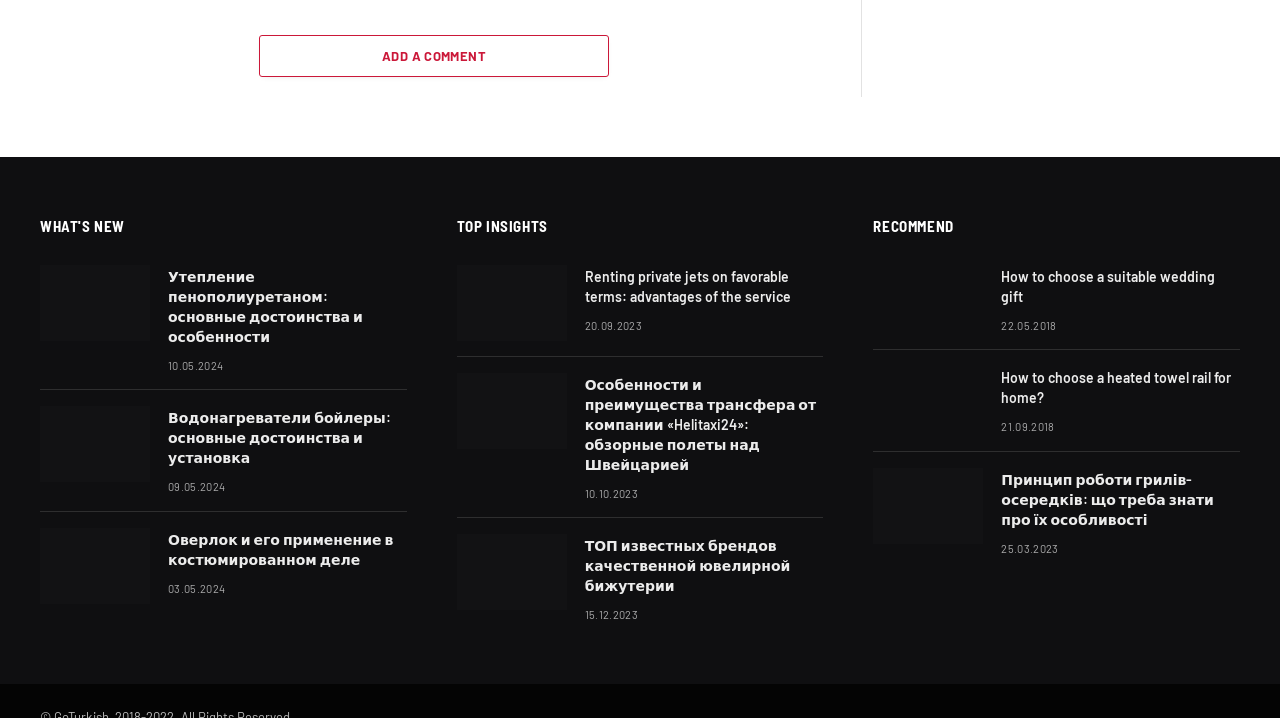Provide the bounding box coordinates of the area you need to click to execute the following instruction: "Explore the topic 'TOP INSIGHTS'".

[0.357, 0.302, 0.428, 0.327]